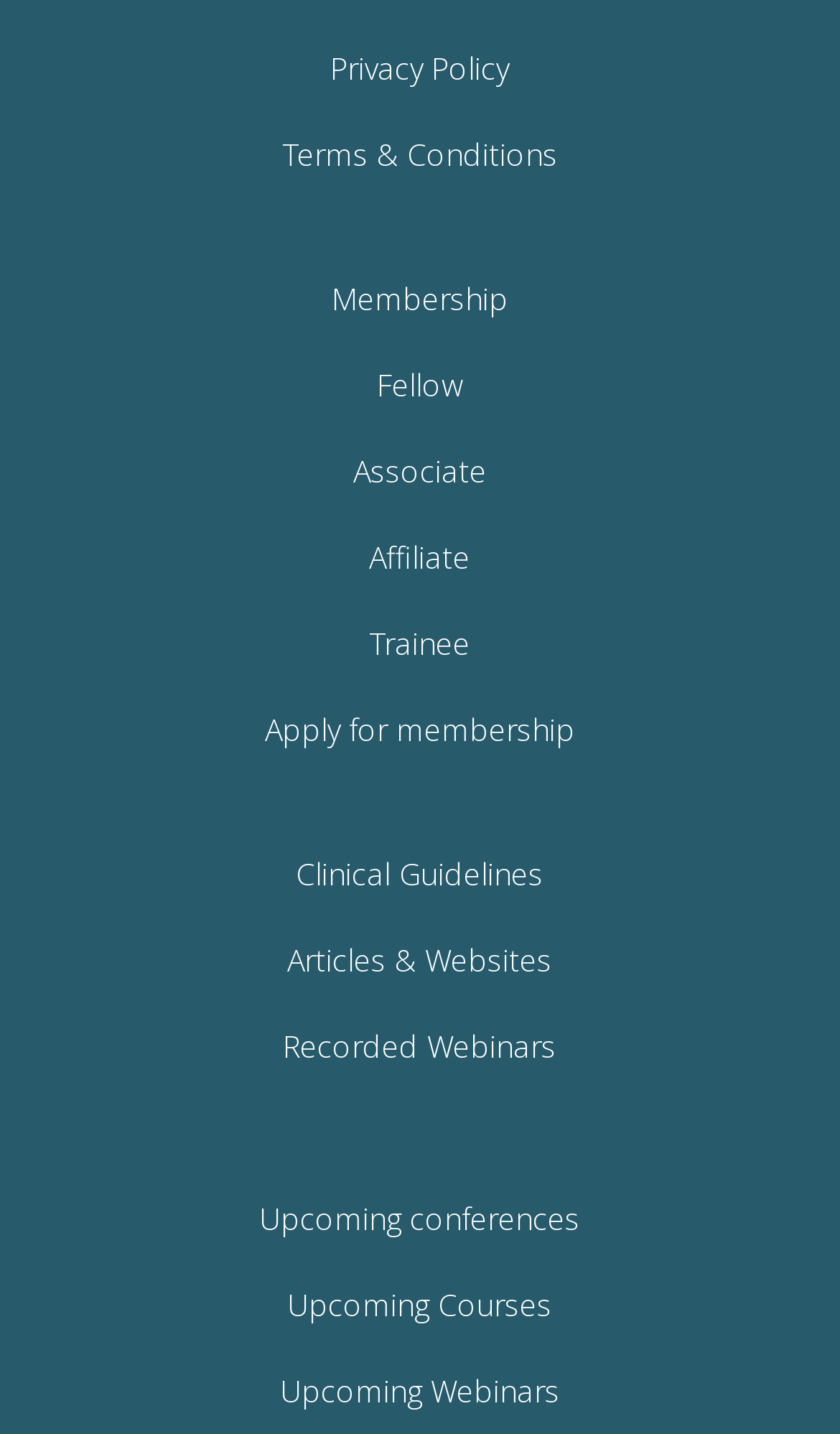Using the information in the image, could you please answer the following question in detail:
How many links are related to events?

I identified three links related to events: Upcoming conferences, Upcoming Courses, and Upcoming Webinars. These links are likely related to events organized by the website.